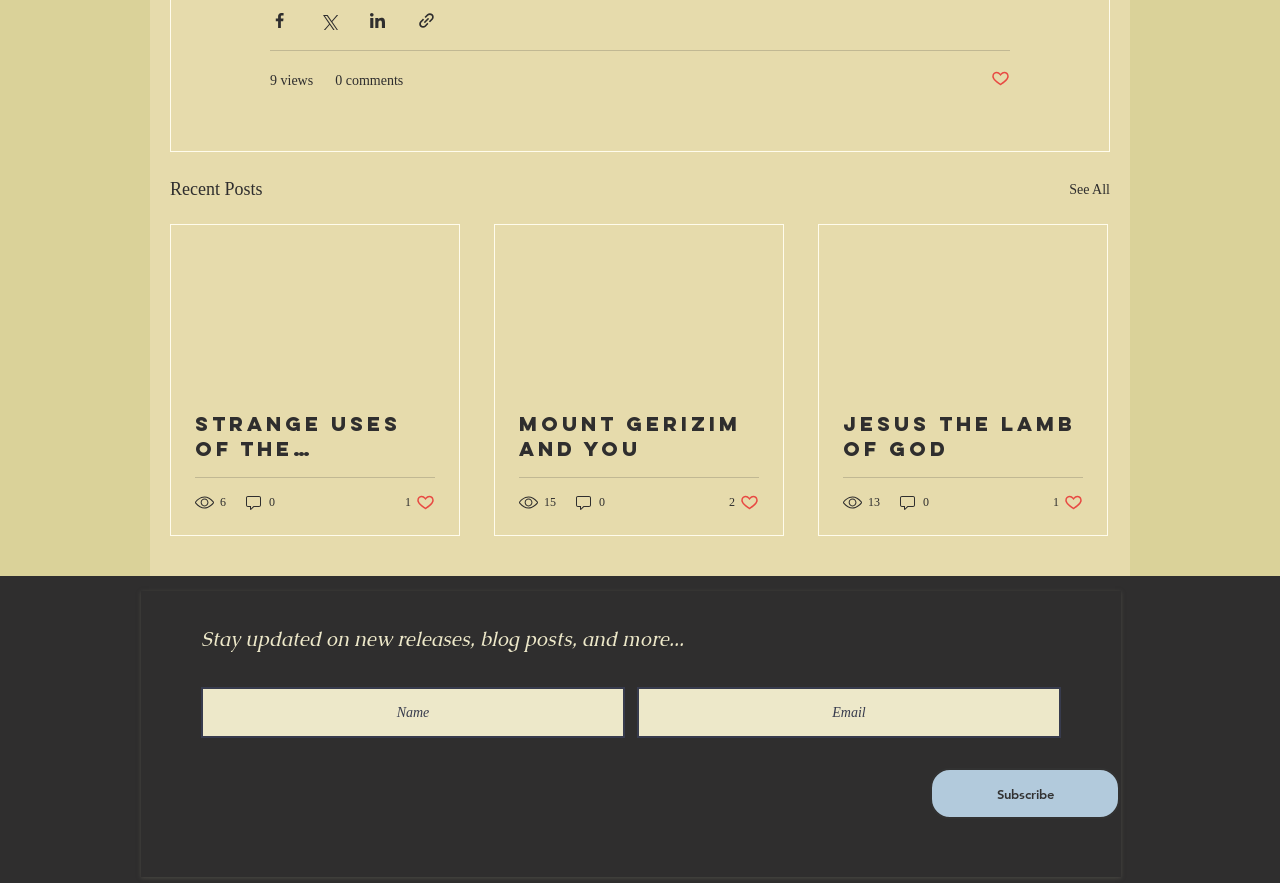Please determine the bounding box coordinates of the element to click in order to execute the following instruction: "See all recent posts". The coordinates should be four float numbers between 0 and 1, specified as [left, top, right, bottom].

[0.835, 0.199, 0.867, 0.231]